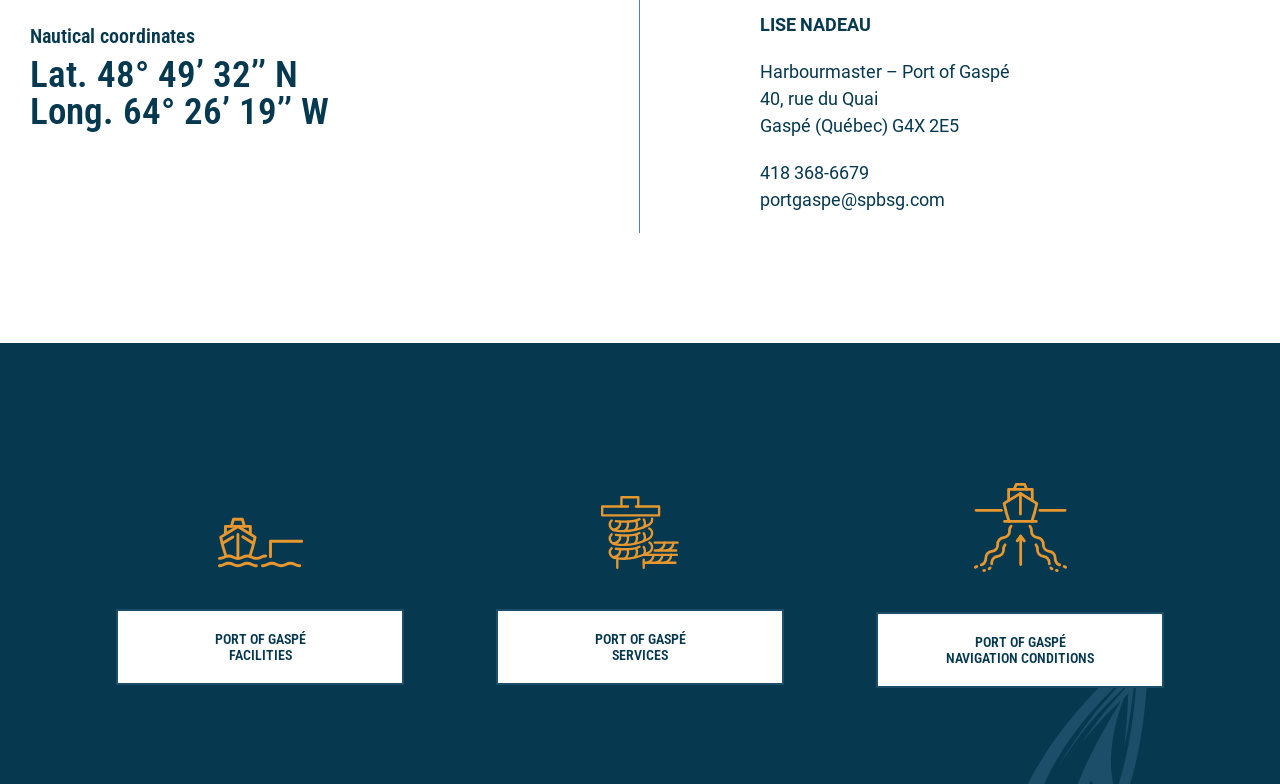Based on the image, provide a detailed and complete answer to the question: 
How many links are there at the bottom of the webpage?

I counted the links at the bottom of the webpage and found three links: 'PORT OF GASPÉ FACILITIES', 'PORT OF GASPÉ SERVICES', and 'PORT OF GASPÉ NAVIGATION CONDITIONS'.